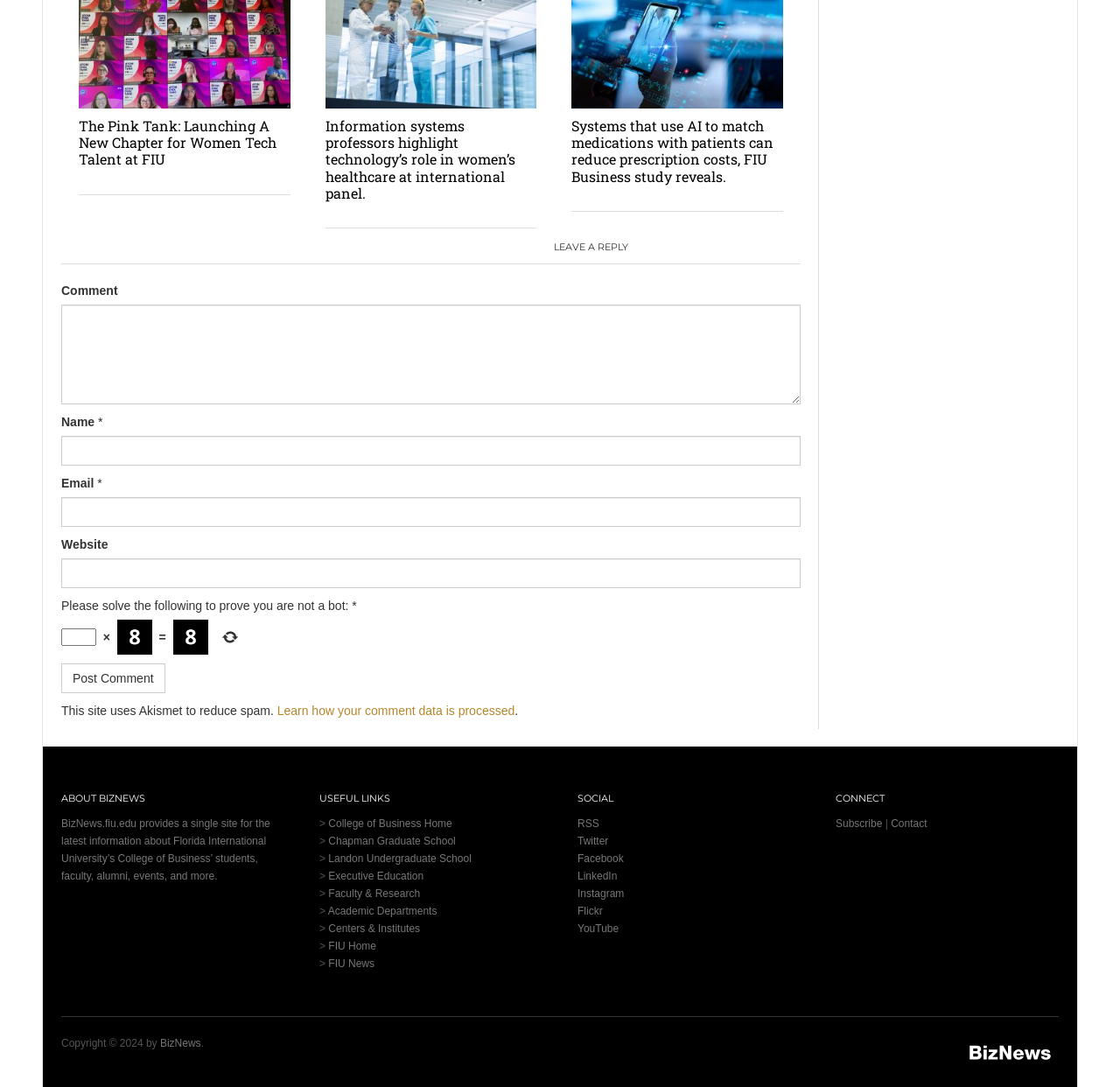What is the name of the site that provides information about the College of Business?
Using the image, give a concise answer in the form of a single word or short phrase.

BizNews